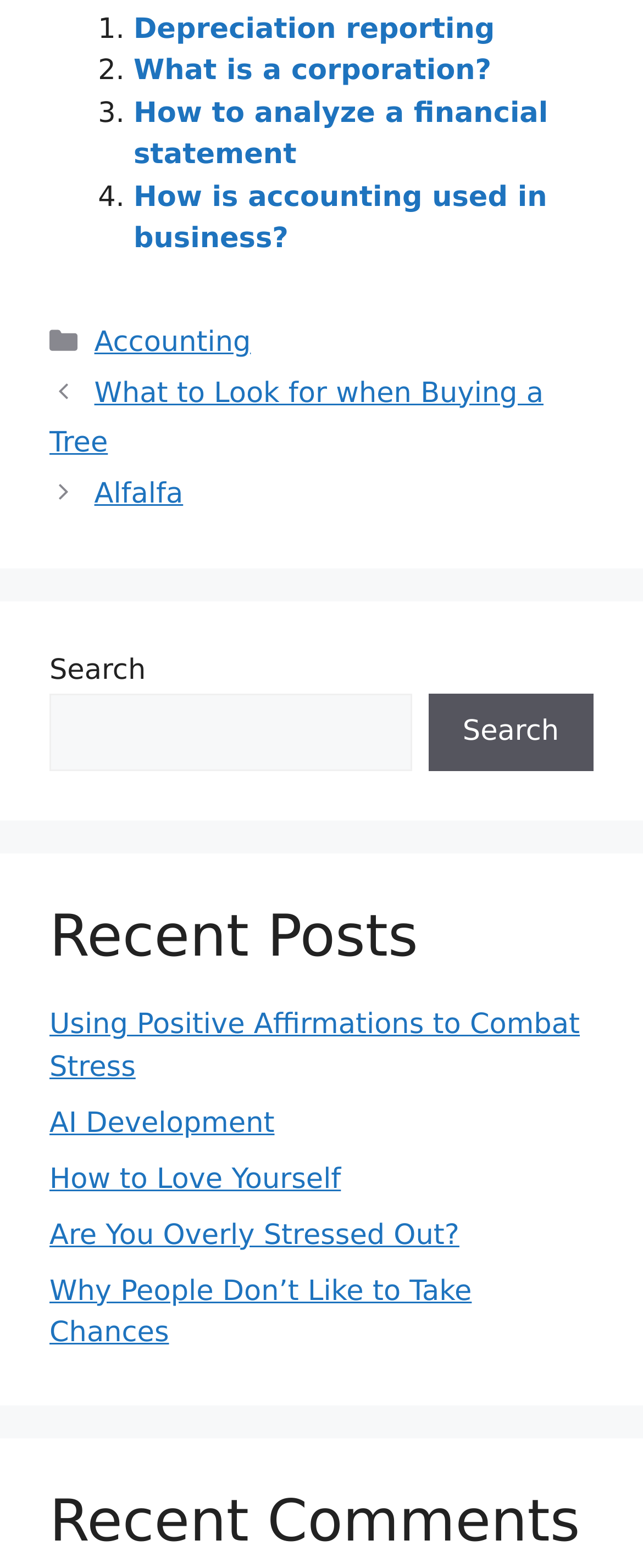Please mark the bounding box coordinates of the area that should be clicked to carry out the instruction: "Click on Accounting".

[0.147, 0.208, 0.39, 0.229]